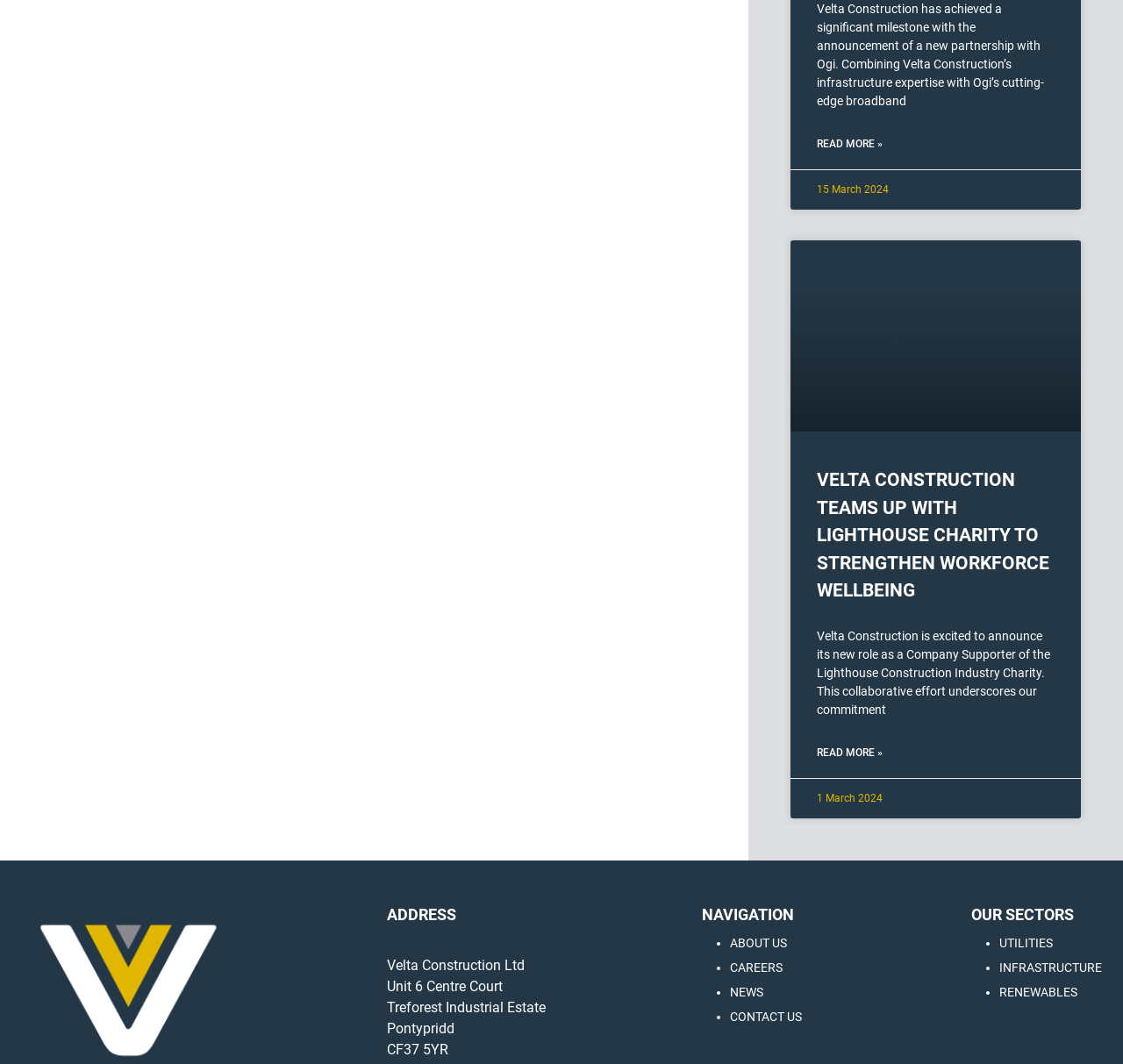Determine the bounding box for the UI element as described: "Read More »". The coordinates should be represented as four float numbers between 0 and 1, formatted as [left, top, right, bottom].

[0.728, 0.127, 0.786, 0.142]